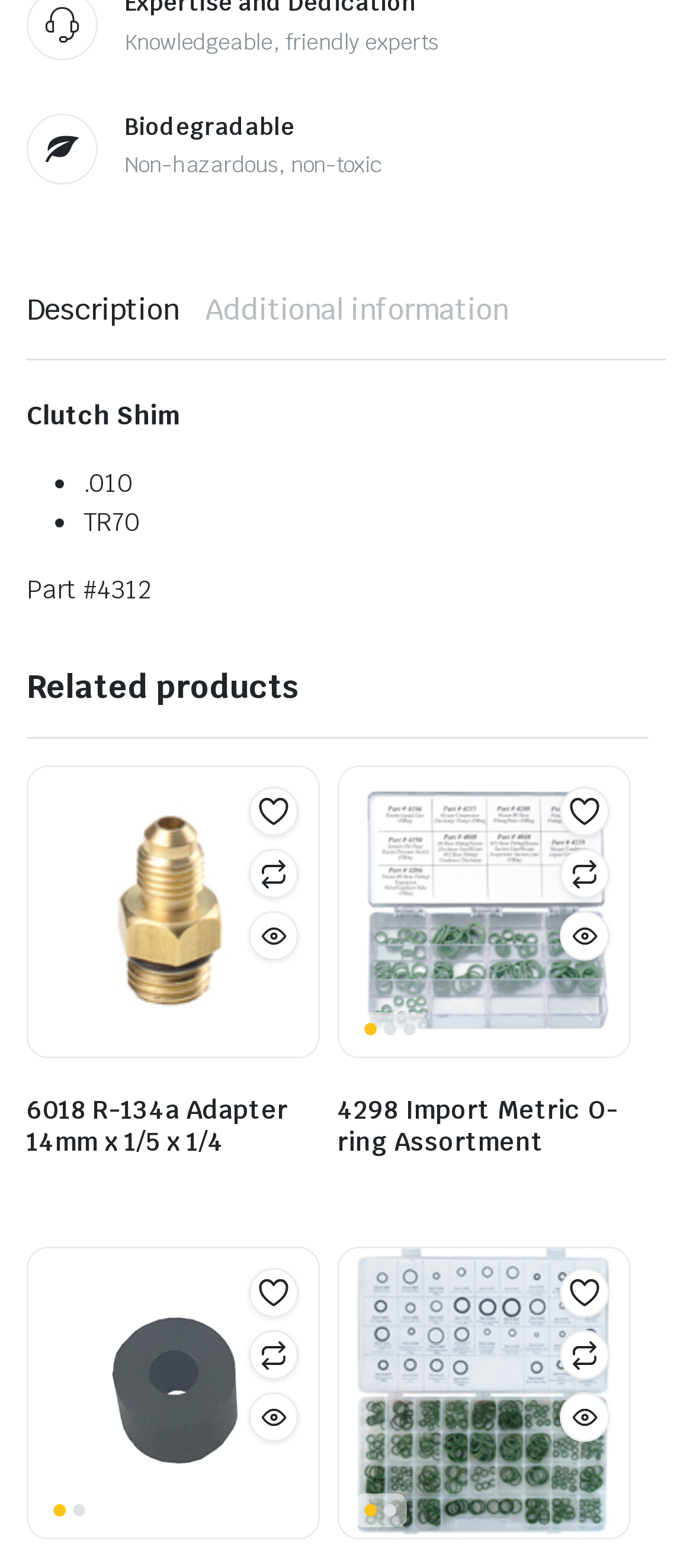Could you please study the image and provide a detailed answer to the question:
How many related products are shown?

I counted the number of related products by looking at the links and images with IDs 1267, 1273, 1279, and 1285, which are all located within the section with the heading 'Related products'. Each of these elements corresponds to a different related product, so there are 4 related products in total.